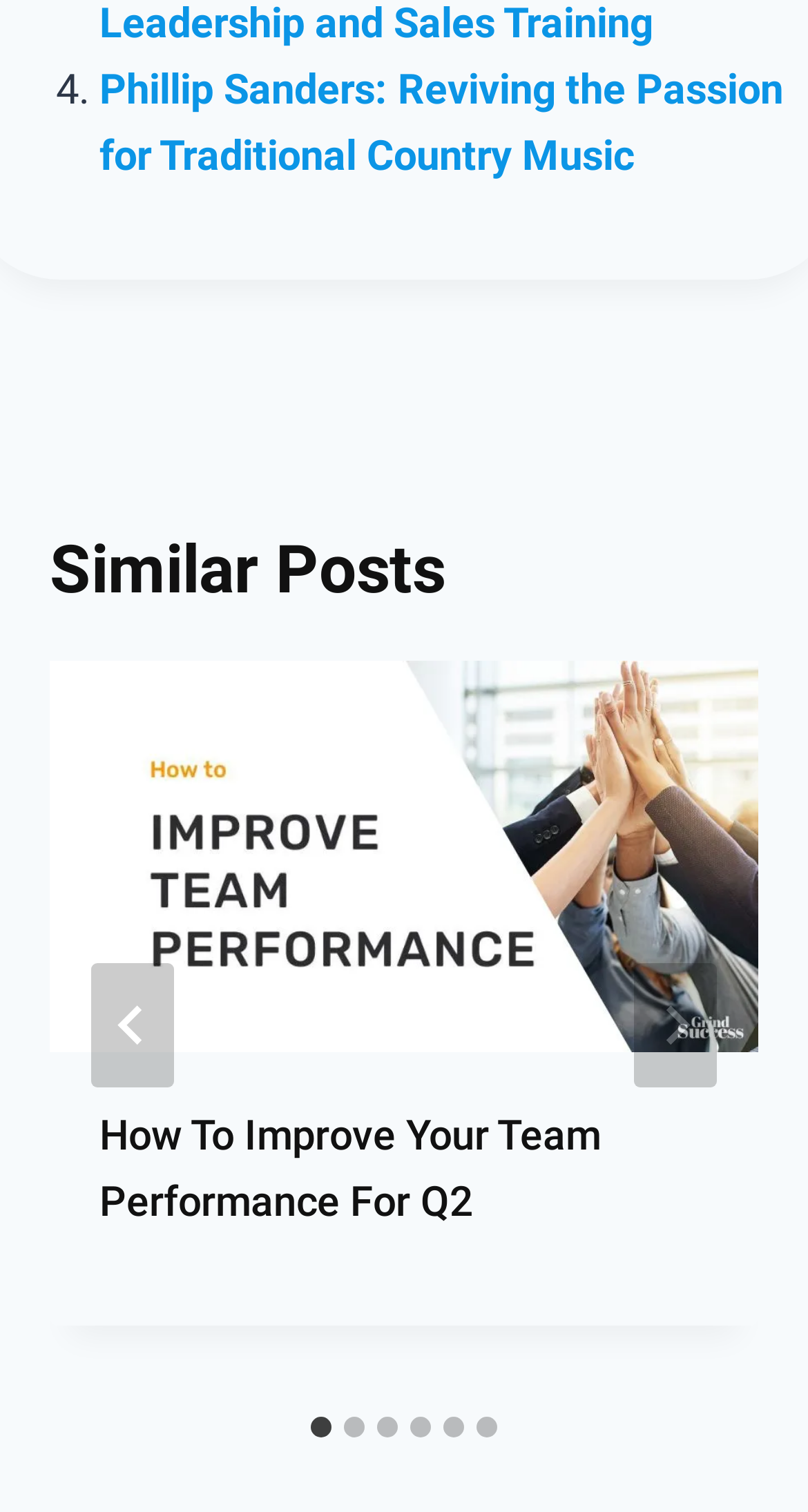Provide the bounding box coordinates in the format (top-left x, top-left y, bottom-right x, bottom-right y). All values are floating point numbers between 0 and 1. Determine the bounding box coordinate of the UI element described as: aria-label="Go to last slide"

[0.113, 0.638, 0.215, 0.72]